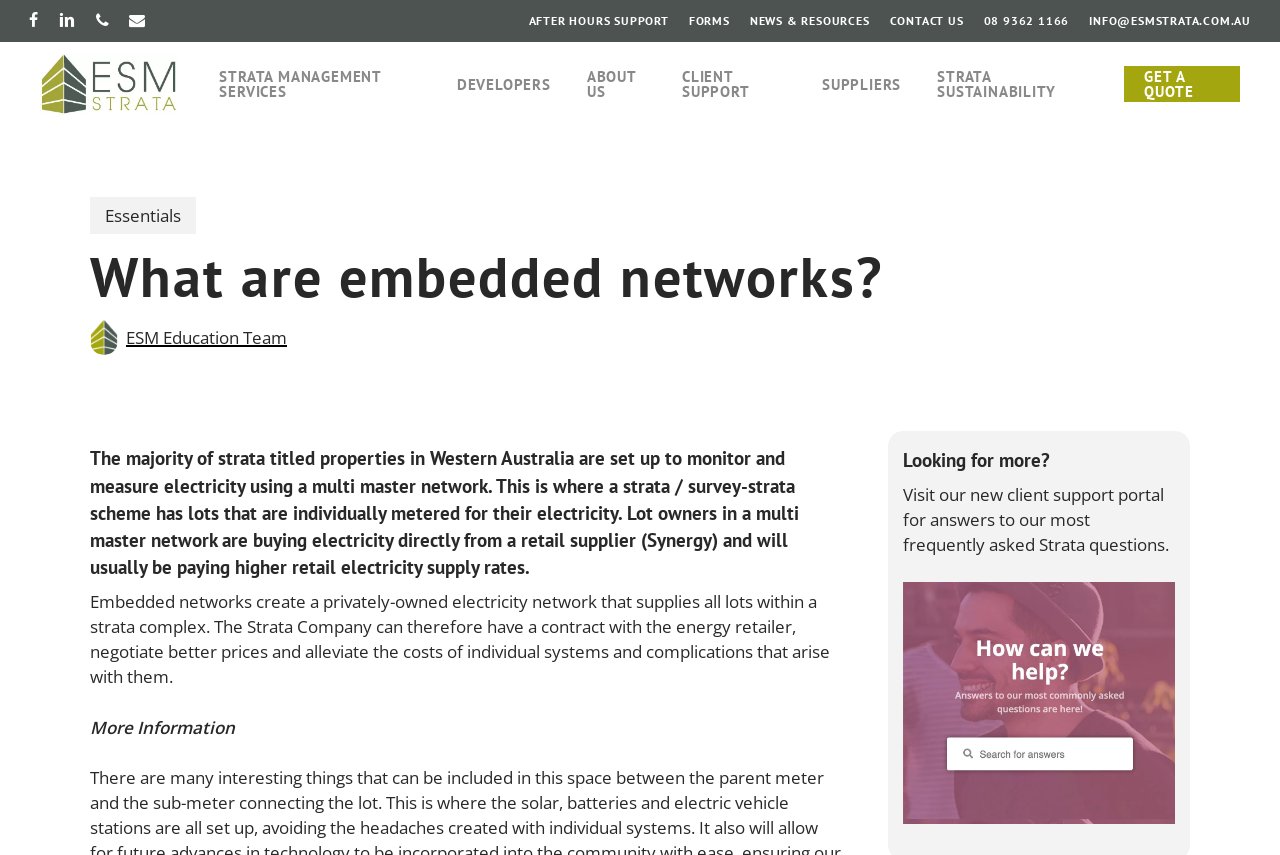What is the alternative to individual systems?
Refer to the image and provide a one-word or short phrase answer.

Embedded networks